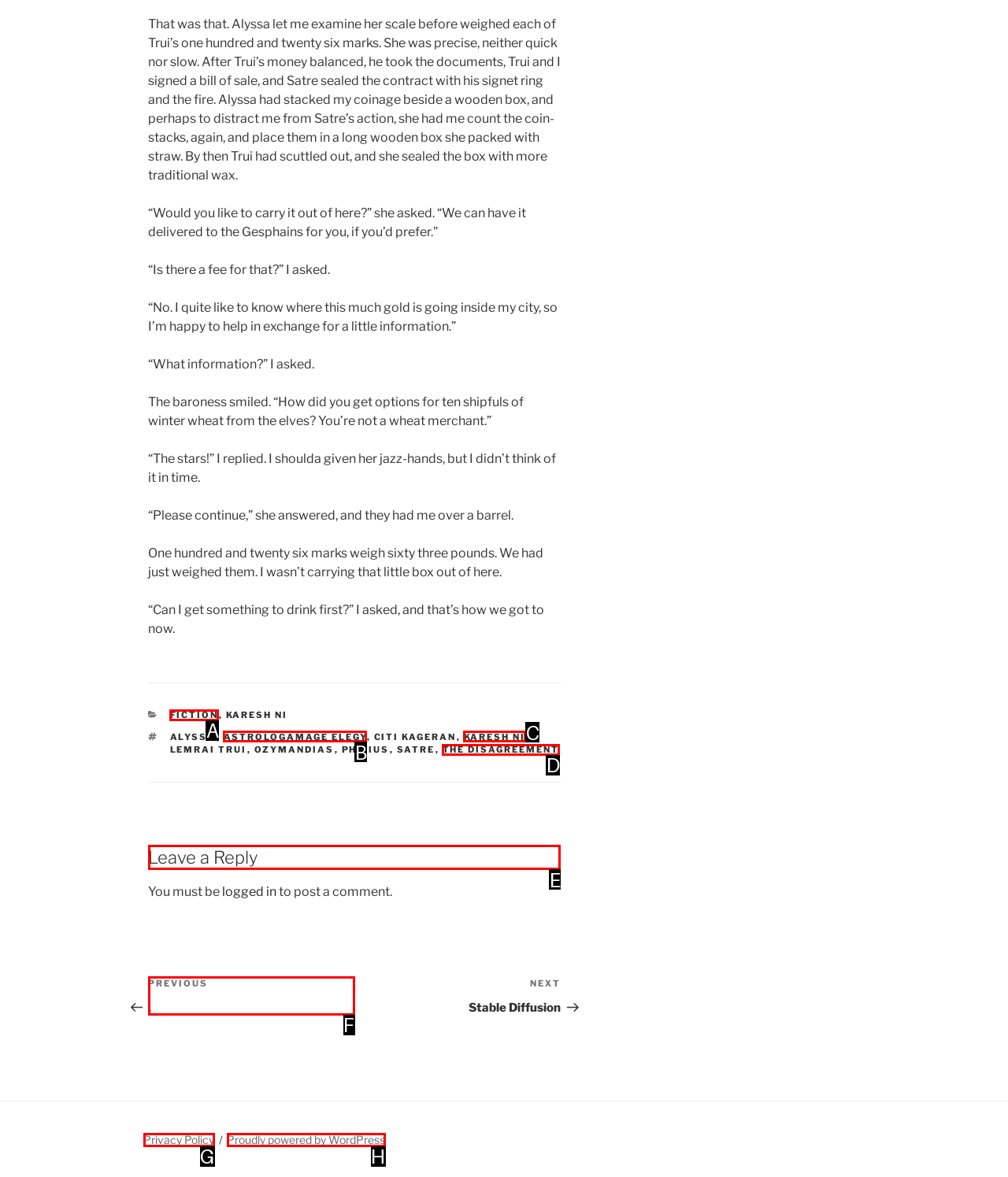Find the option you need to click to complete the following instruction: Click on the 'About Us' link
Answer with the corresponding letter from the choices given directly.

None